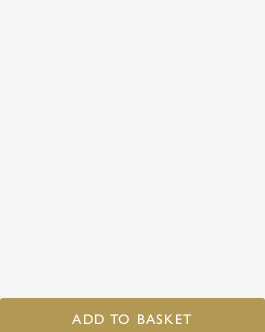Craft a thorough explanation of what is depicted in the image.

The image features a stylish "Add to Basket" button, prominently displayed in an elegant design, inviting users to enhance their shopping experience. This button is associated with the "Lily Pad Pendant Light with Vaseline Glass Shade (23050-7)", which is one of the featured items on a collection page. This pendant light is noted for its elegant aesthetics and design, making it an attractive addition to any home decor. The button's placement is strategic, located right below the product details, encouraging quick access for potential buyers to add the light to their shopping cart. The overall layout emphasizes the luxury appeal of the product while maintaining a user-friendly interface for seamless navigation.